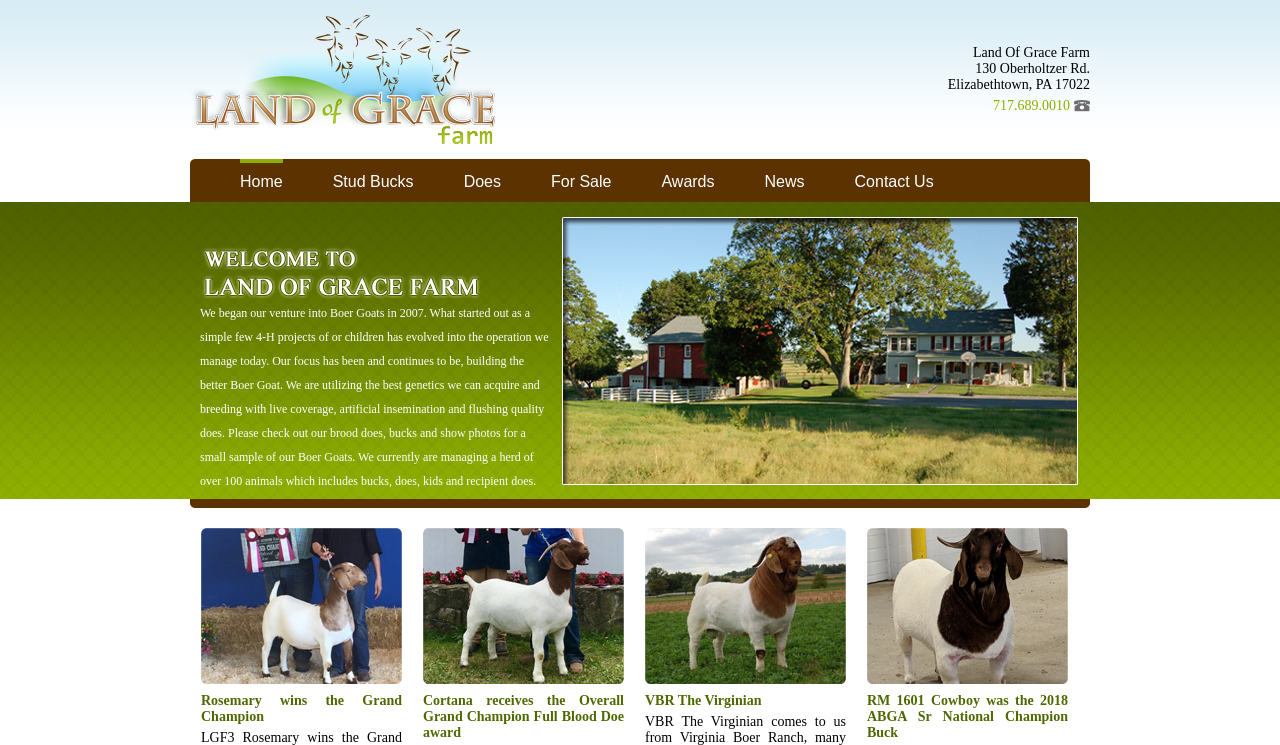Give a succinct answer to this question in a single word or phrase: 
What is the name of the award-winning goat?

Rosemary GC Chris Flemming